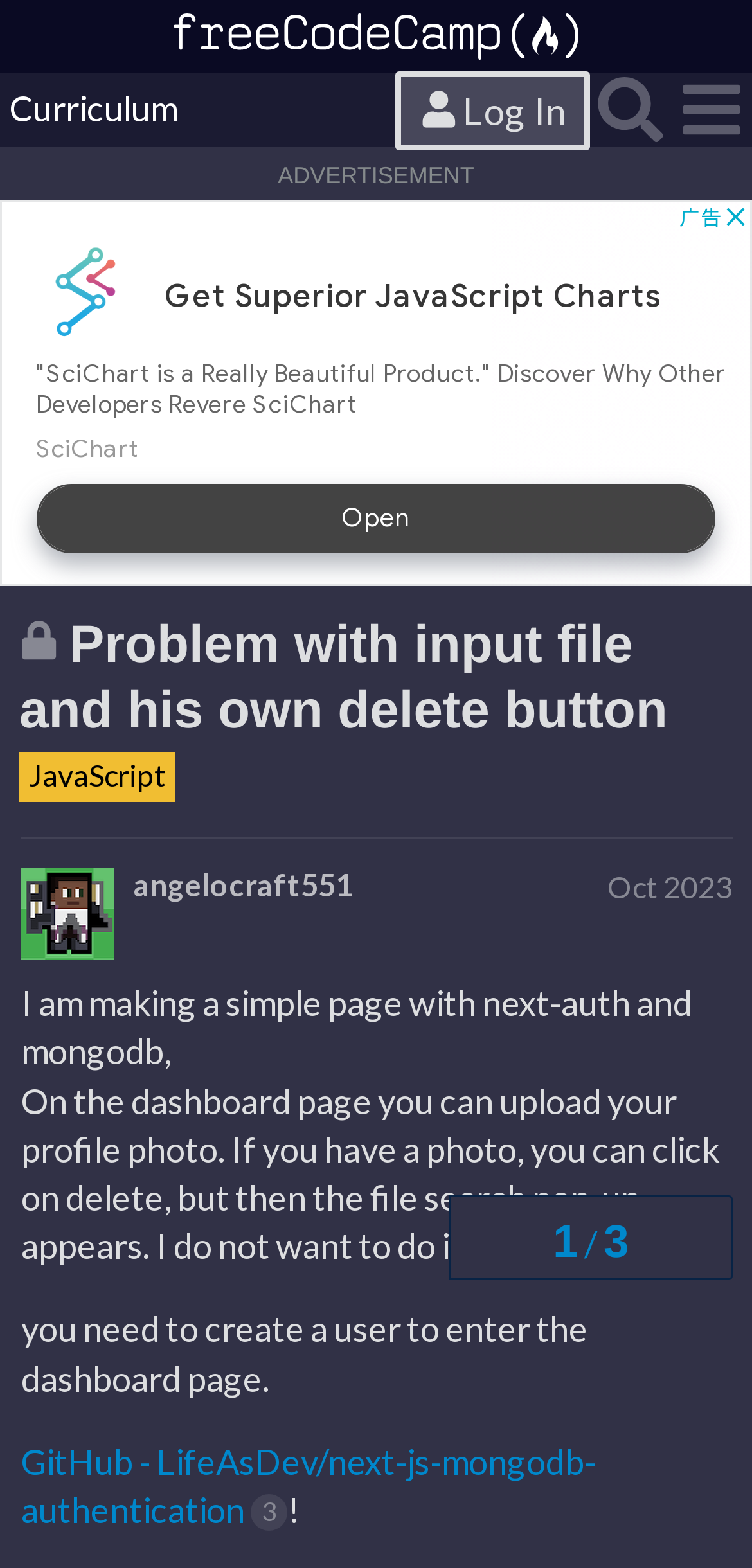Locate and generate the text content of the webpage's heading.

Problem with input file and his own delete button